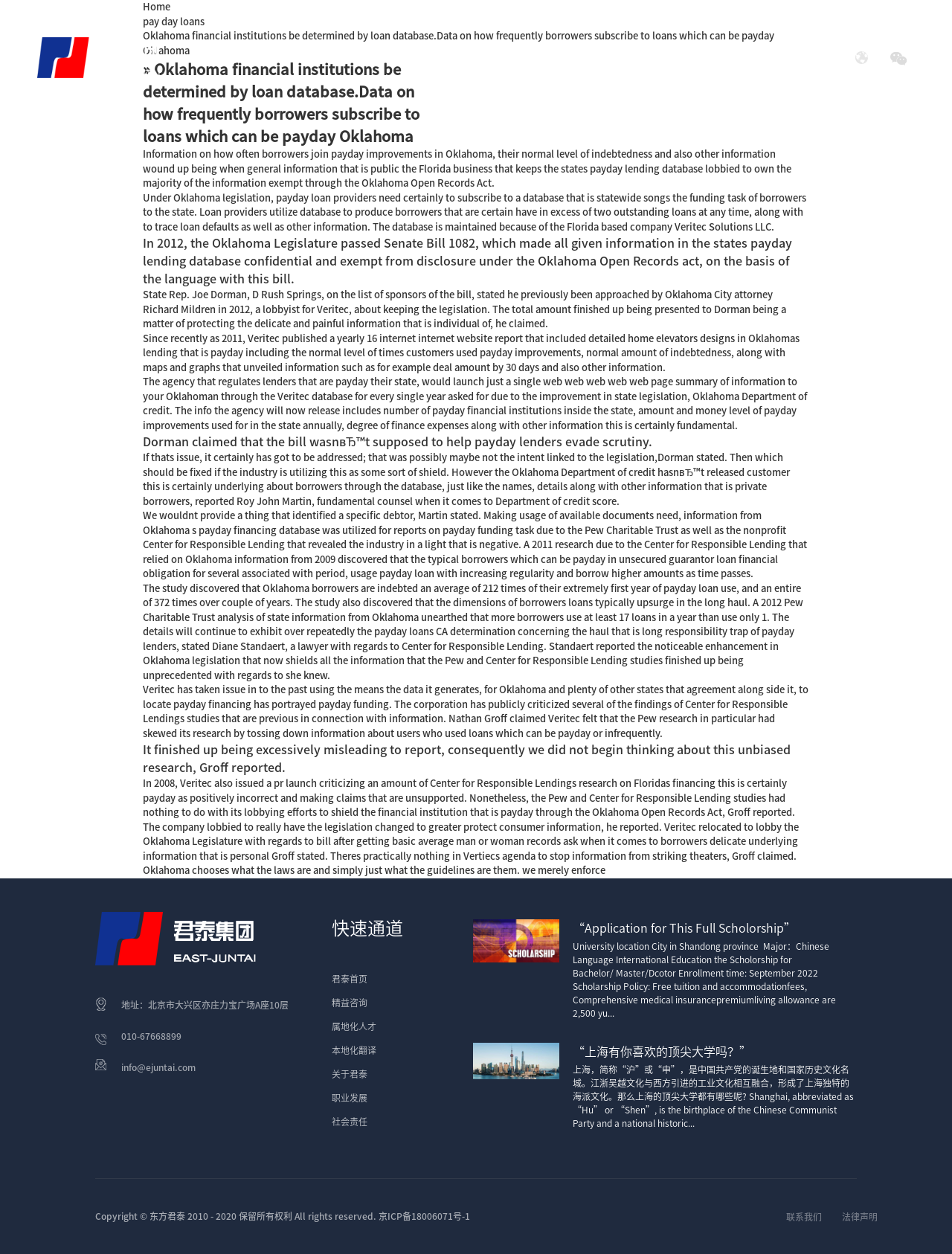Find the bounding box of the UI element described as follows: "Fifty States website is live!".

None